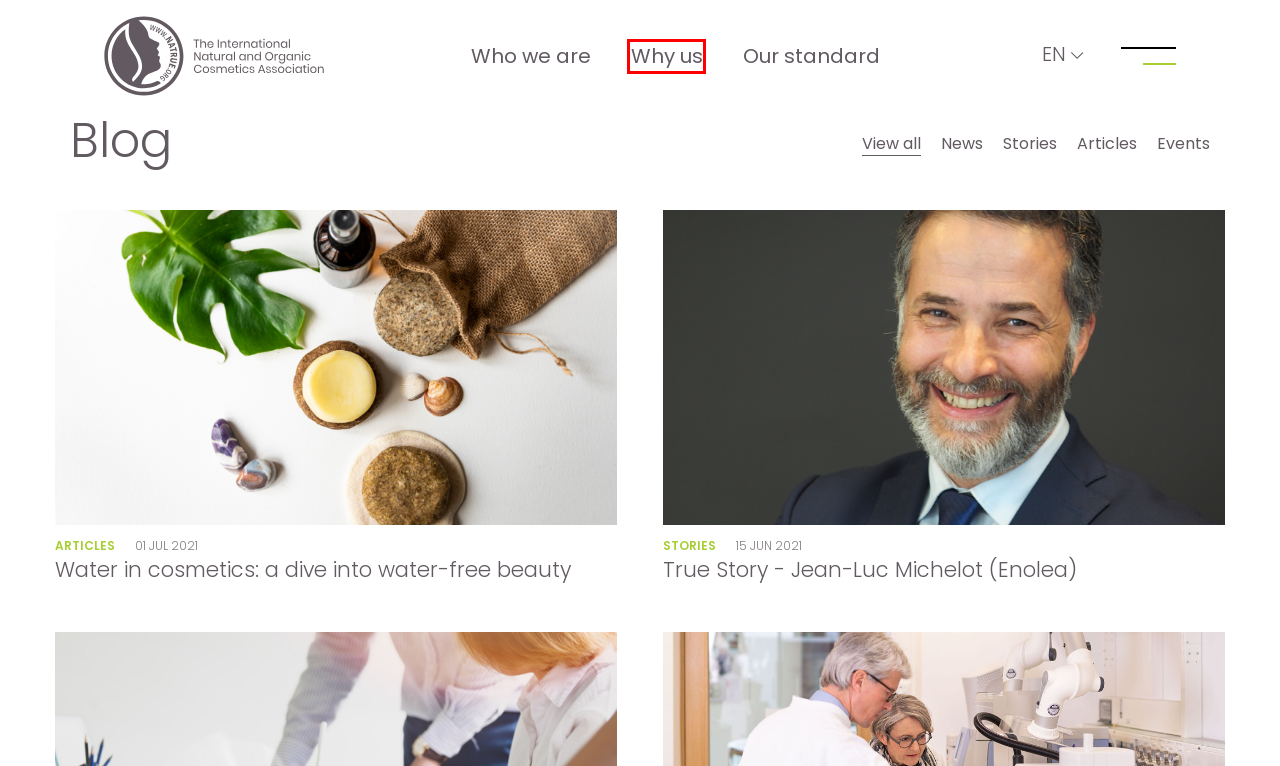Examine the screenshot of a webpage with a red bounding box around a specific UI element. Identify which webpage description best matches the new webpage that appears after clicking the element in the red bounding box. Here are the candidates:
A. Who we are | NATRUE
B. Search | NATRUE
C. Water in cosmetics: a dive into water-free beauty | NATRUE
D. Why us | NATRUE
E. Stories Archives | NATRUE
F. True Story - Jean-Luc Michelot (Enolea) | NATRUE
G. News Archives | NATRUE
H. Our standard | NATRUE

D